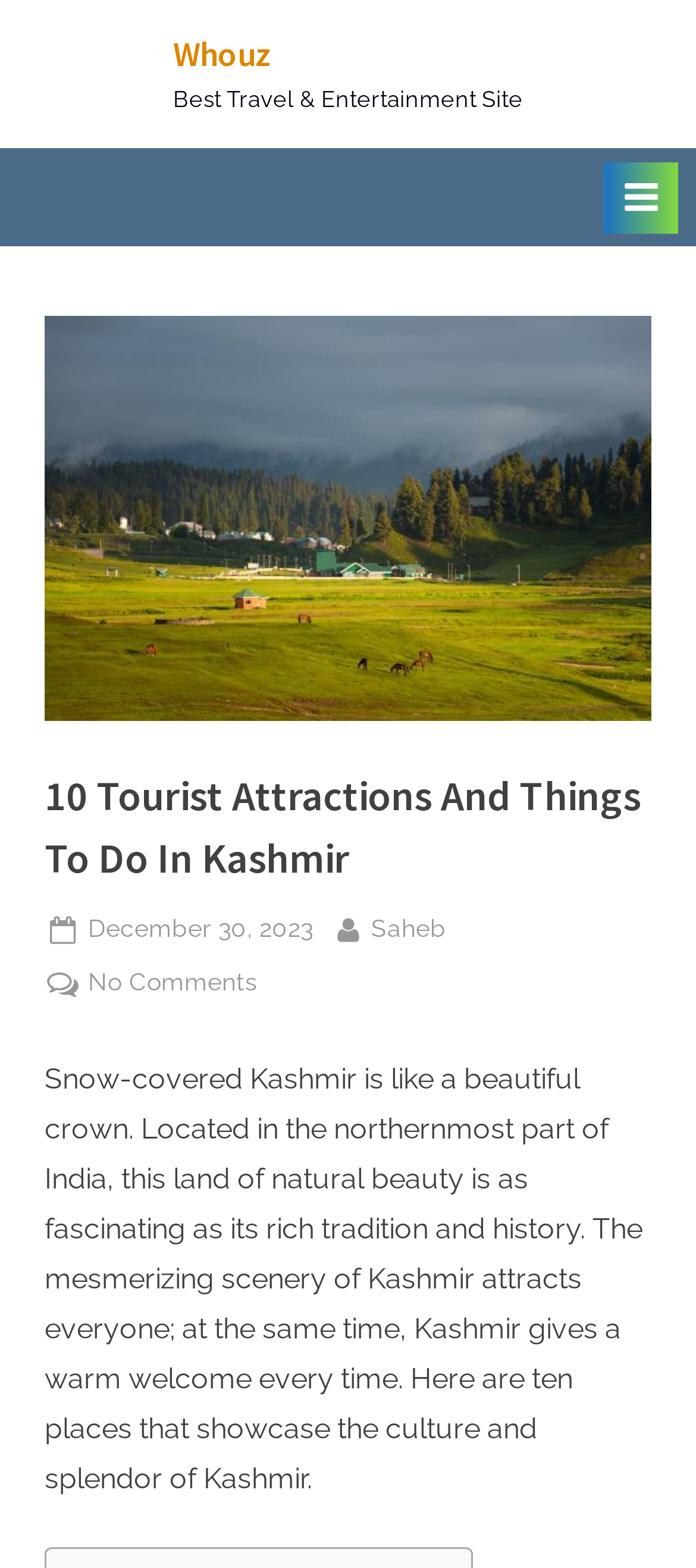What is the primary menu toggle button's status?
Based on the image, provide your answer in one word or phrase.

Not expanded